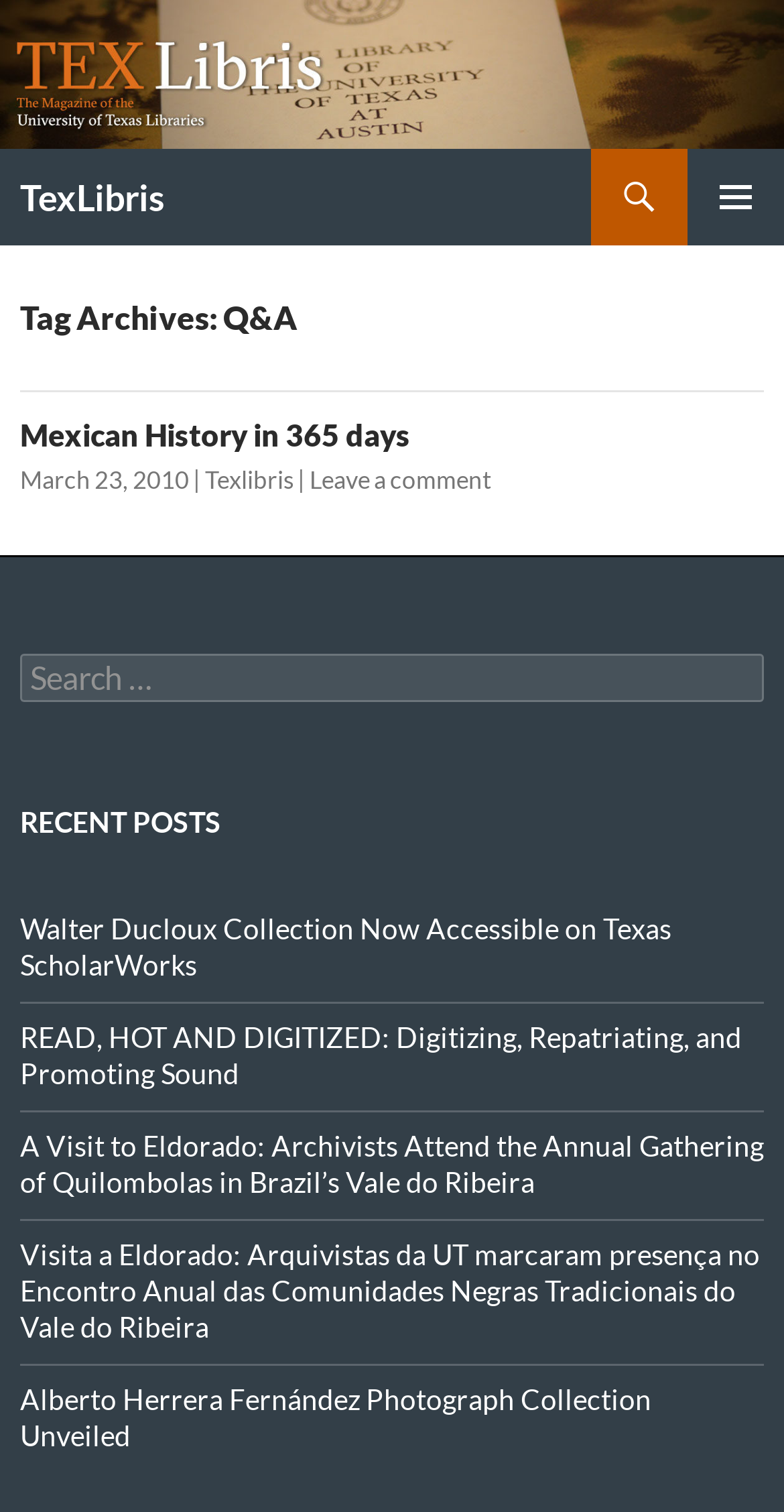Please give a concise answer to this question using a single word or phrase: 
How many recent posts are listed?

5